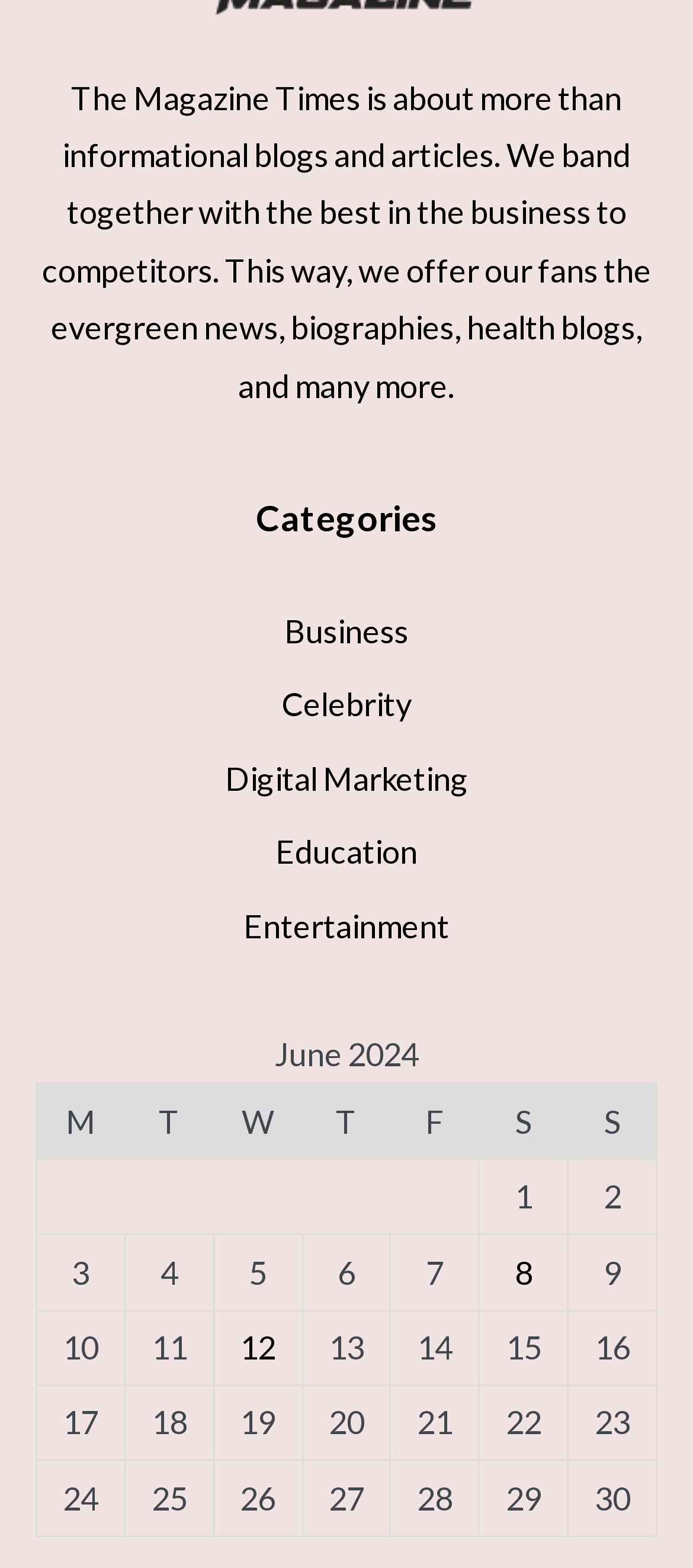Identify the bounding box coordinates of the section to be clicked to complete the task described by the following instruction: "View posts published on June 12, 2024". The coordinates should be four float numbers between 0 and 1, formatted as [left, top, right, bottom].

[0.346, 0.847, 0.398, 0.872]